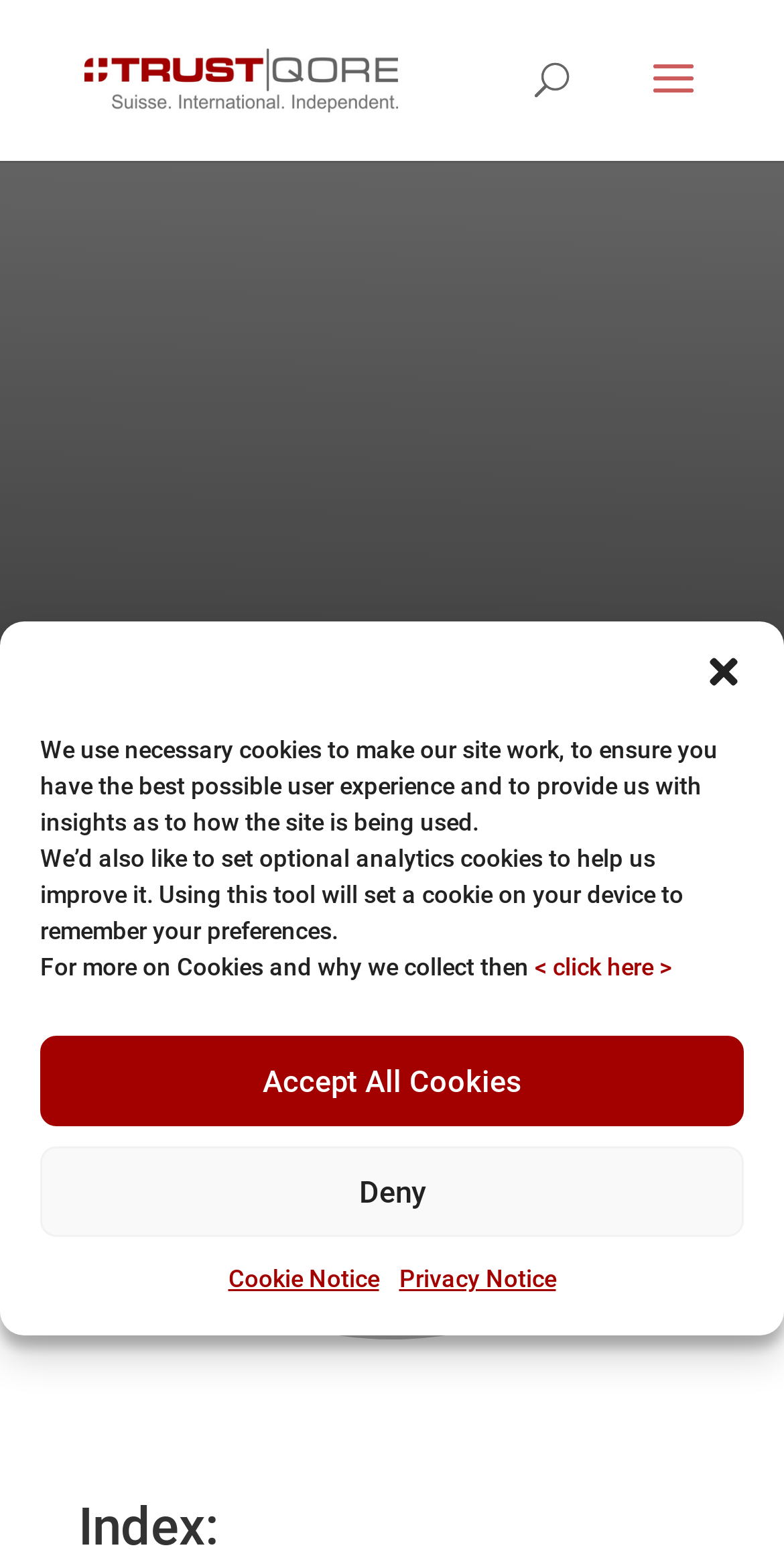Pinpoint the bounding box coordinates of the clickable element to carry out the following instruction: "search."

[0.5, 0.0, 0.9, 0.001]